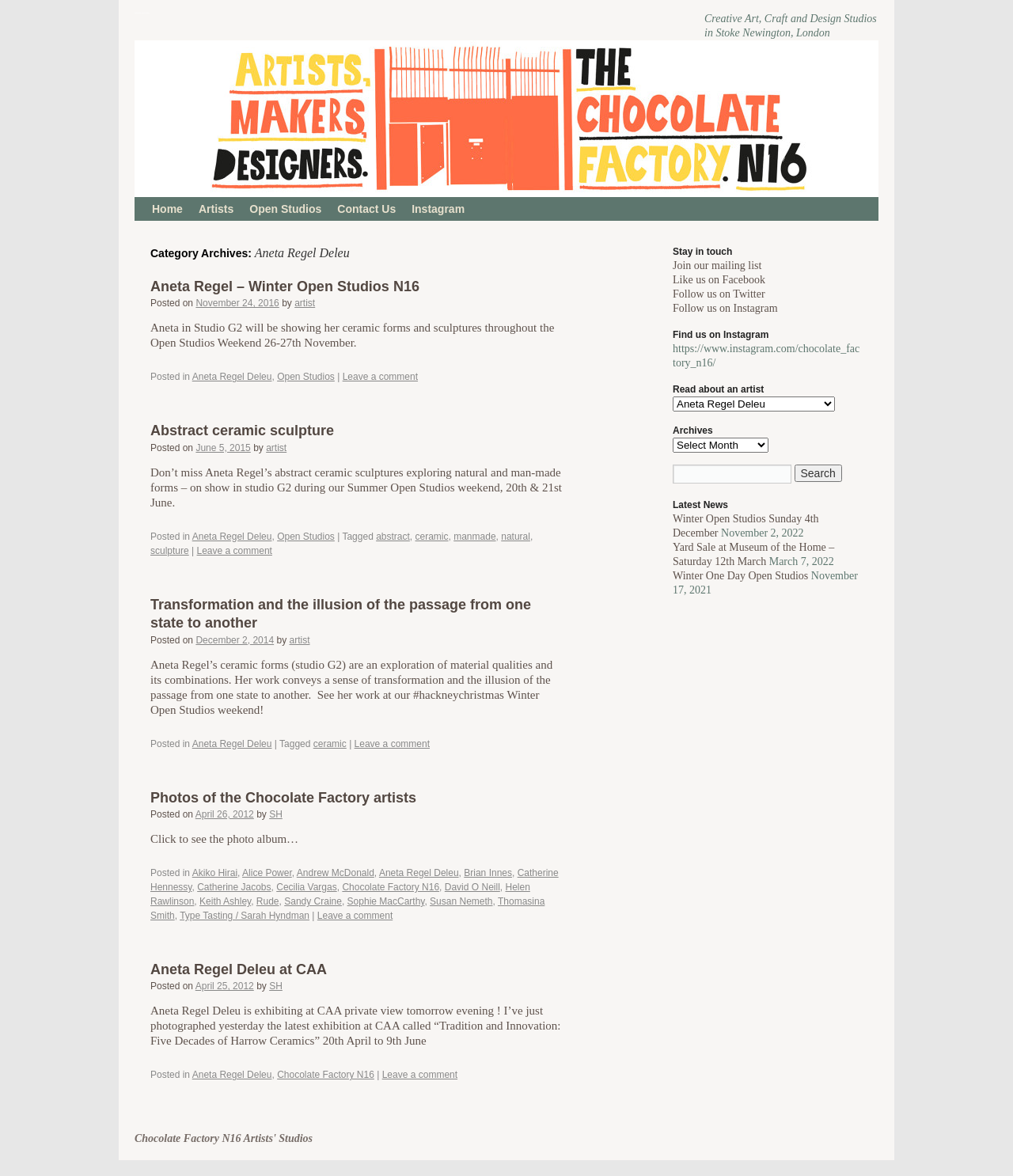What is the date of the third article?
Give a detailed and exhaustive answer to the question.

I looked at the third article in the main section, which has a 'Posted on' phrase followed by the date. The date of the third article is 'June 5, 2015'.